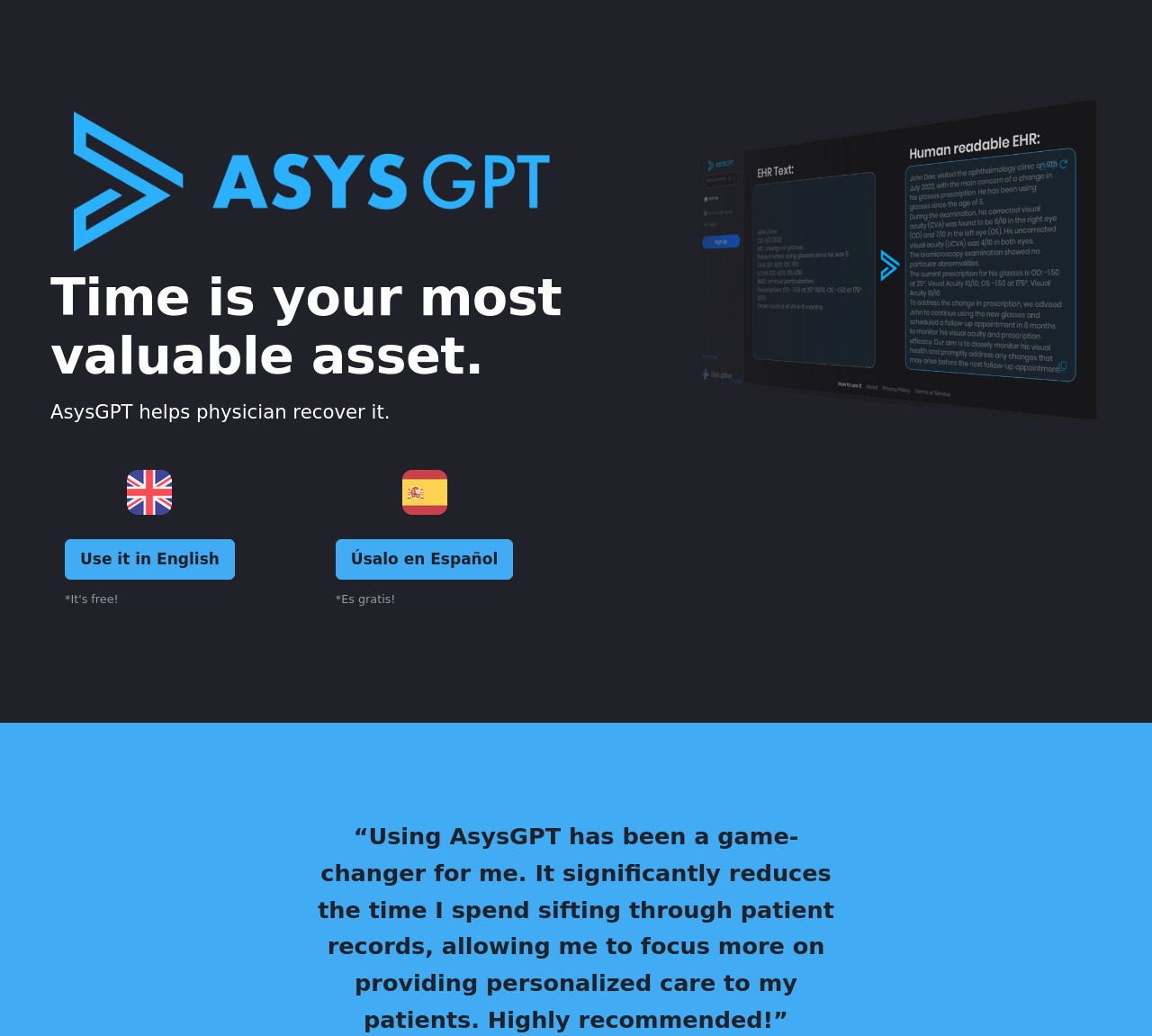What is the benefit of using AsysGPT?
Your answer should be a single word or phrase derived from the screenshot.

Reduces time